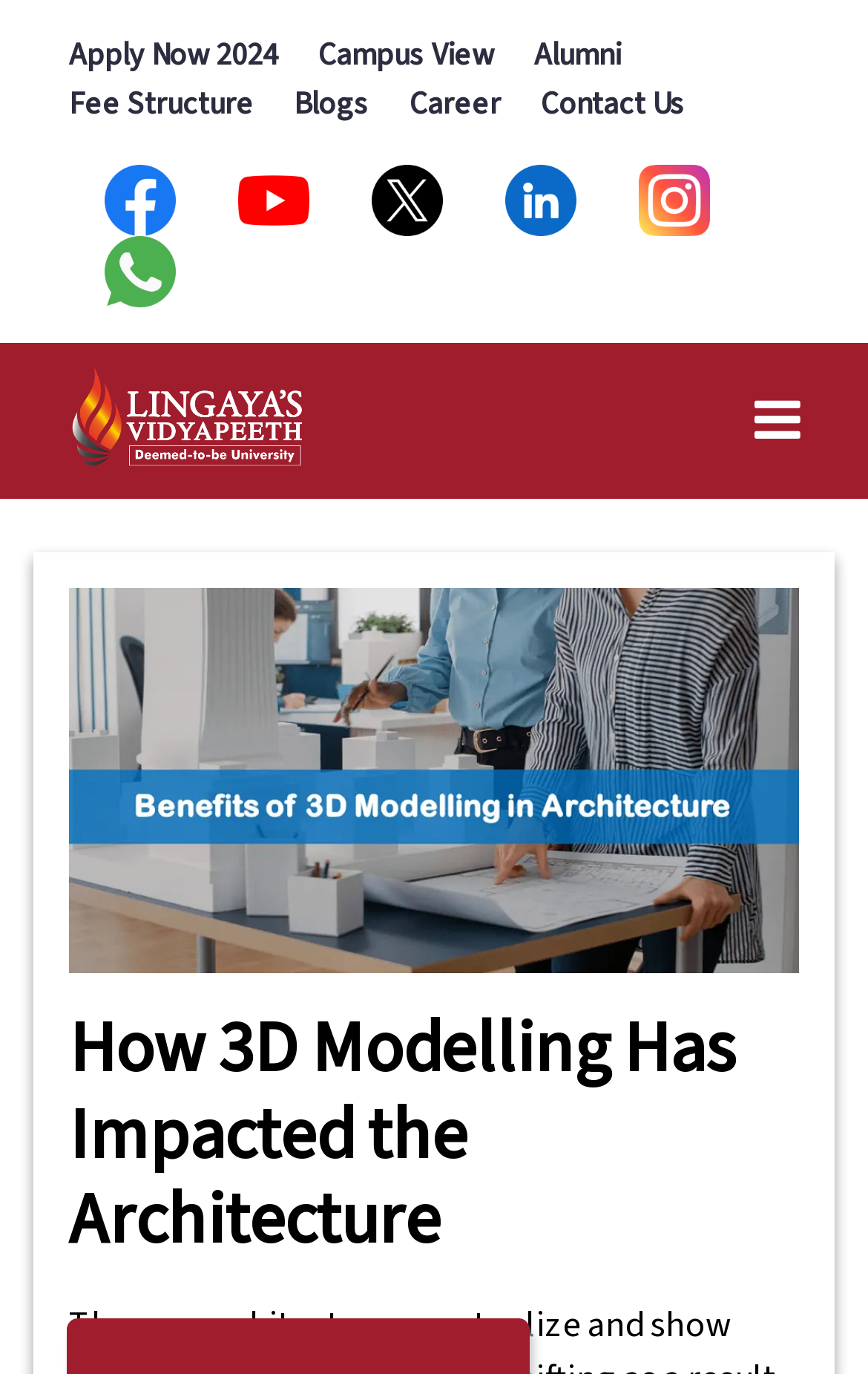What is the name of the institution?
Answer the question with a detailed explanation, including all necessary information.

I inferred this answer by looking at the root element 'How 3D Modelling Has Impacted the Architecture - Lingaya's Vidyapeeth' and the logo image 'lingayas vidyapeeth logo' which suggests that the webpage is related to Lingaya's Vidyapeeth institution.